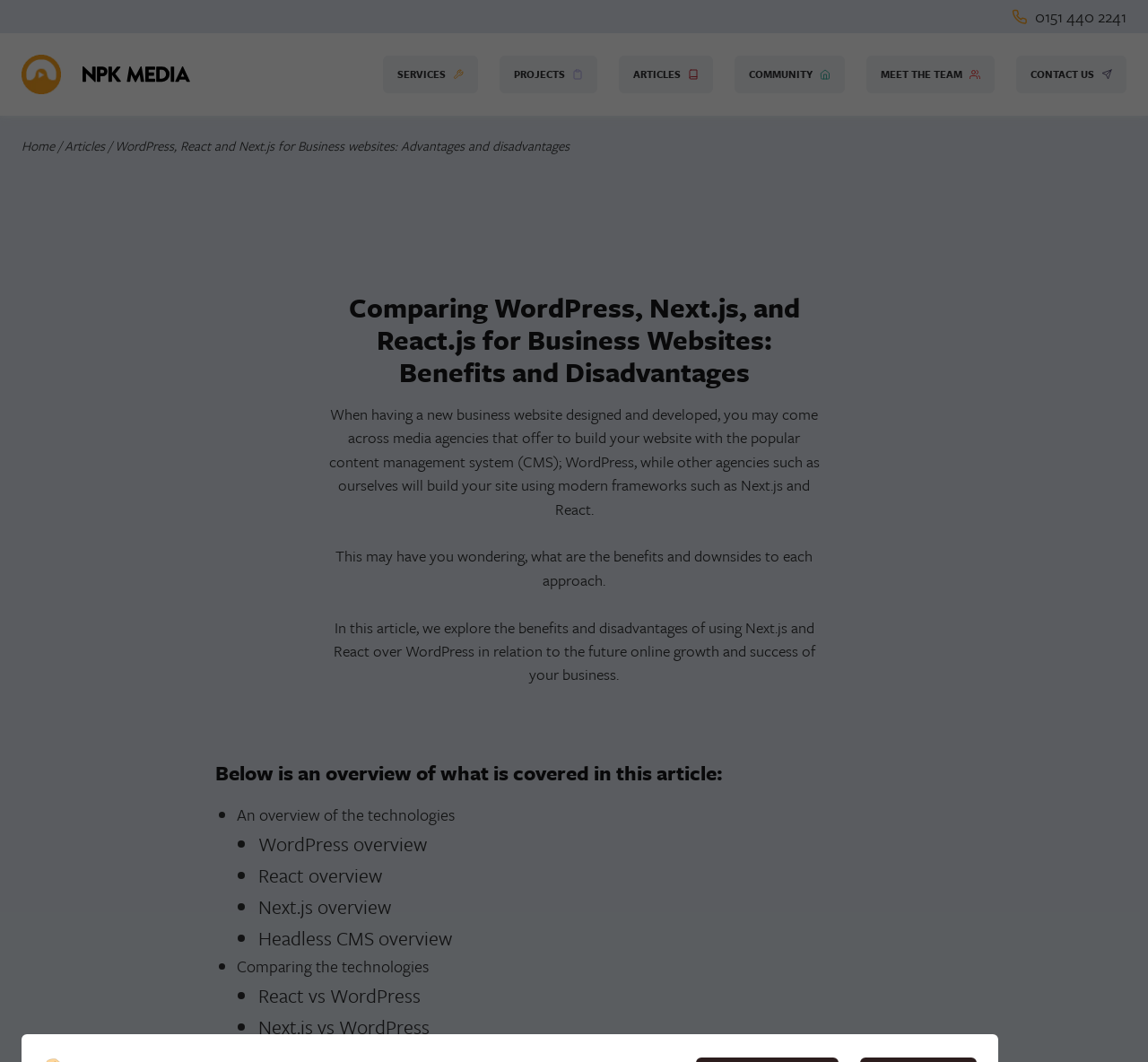Please locate the bounding box coordinates of the element's region that needs to be clicked to follow the instruction: "View the PROJECTS page". The bounding box coordinates should be provided as four float numbers between 0 and 1, i.e., [left, top, right, bottom].

[0.435, 0.052, 0.52, 0.088]